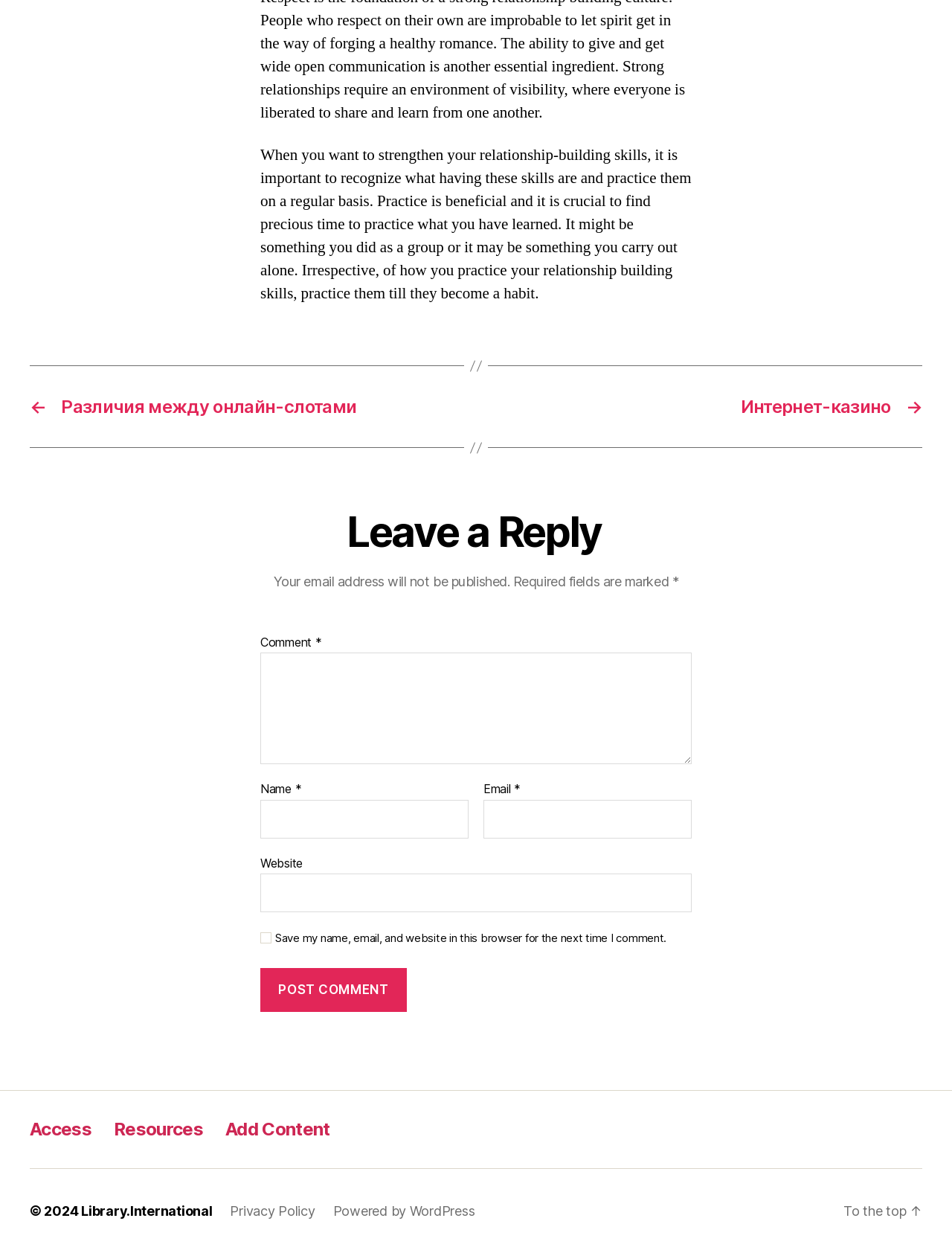What is the website powered by?
Please provide a single word or phrase as your answer based on the screenshot.

WordPress